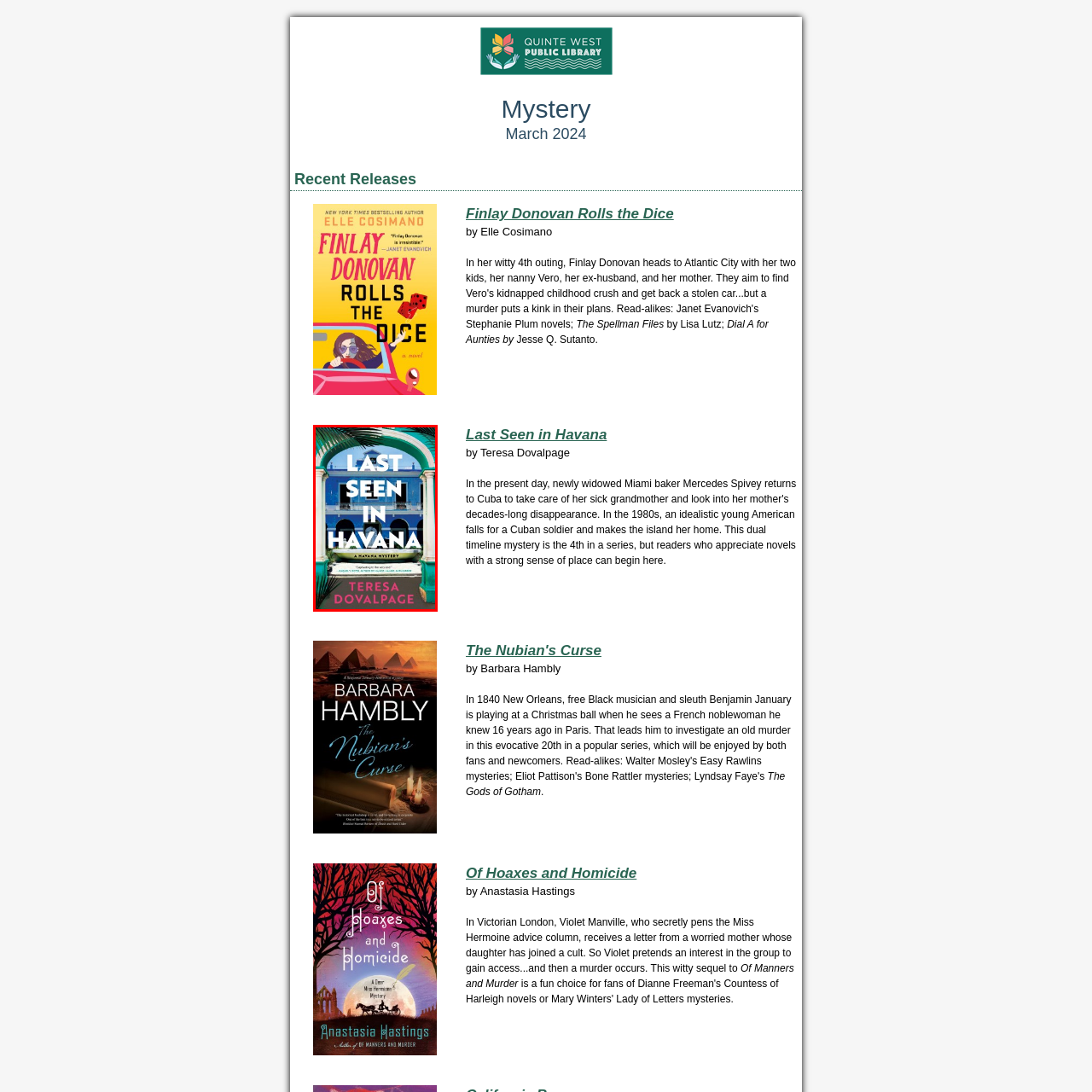Create a detailed narrative describing the image bounded by the red box.

The image features the book cover of "Last Seen in Havana," a captivating novel written by Teresa Dovalpage. The design prominently displays the title in bold, white letters against a vibrant background that showcases a striking architectural view of Havana. The cover hints at a rich narrative set in the picturesque yet complex atmosphere of Cuba. Below the title, the author's name is presented in a soft pink font, completing the aesthetic. This book is categorized as a "Havana Mystery," suggesting a blend of intrigue and cultural exploration that readers can look forward to.